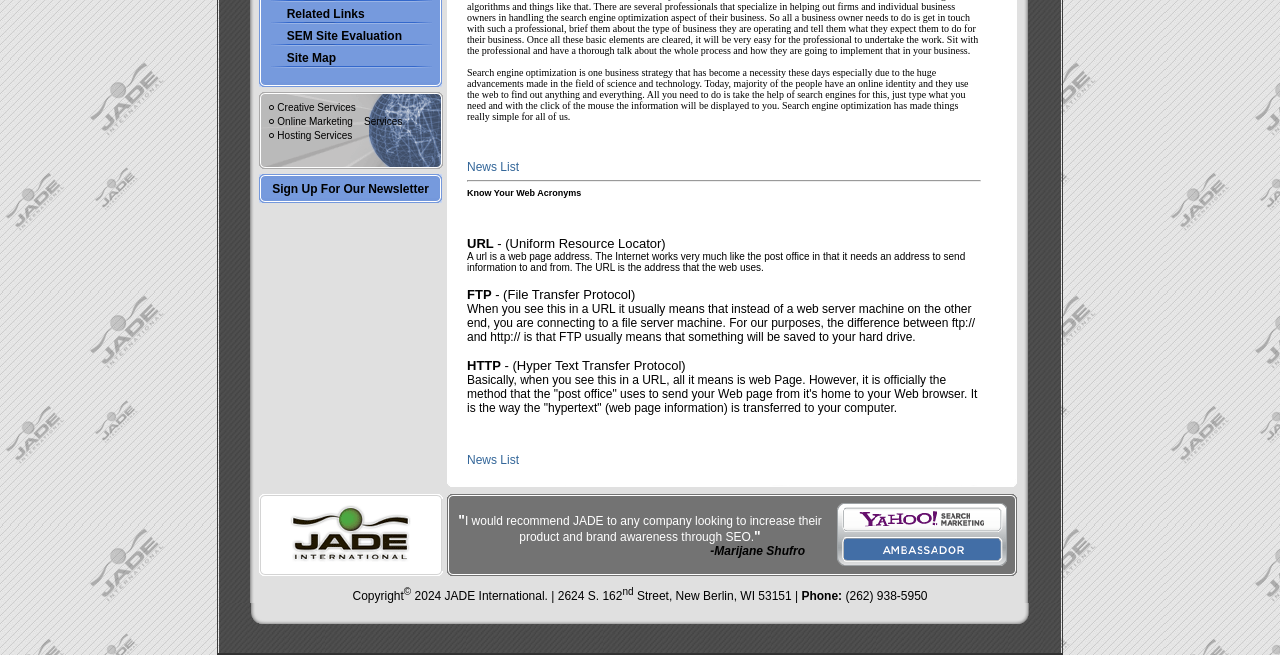Locate the bounding box coordinates of the UI element described by: "Online Marketing Services". Provide the coordinates as four float numbers between 0 and 1, formatted as [left, top, right, bottom].

[0.217, 0.177, 0.314, 0.194]